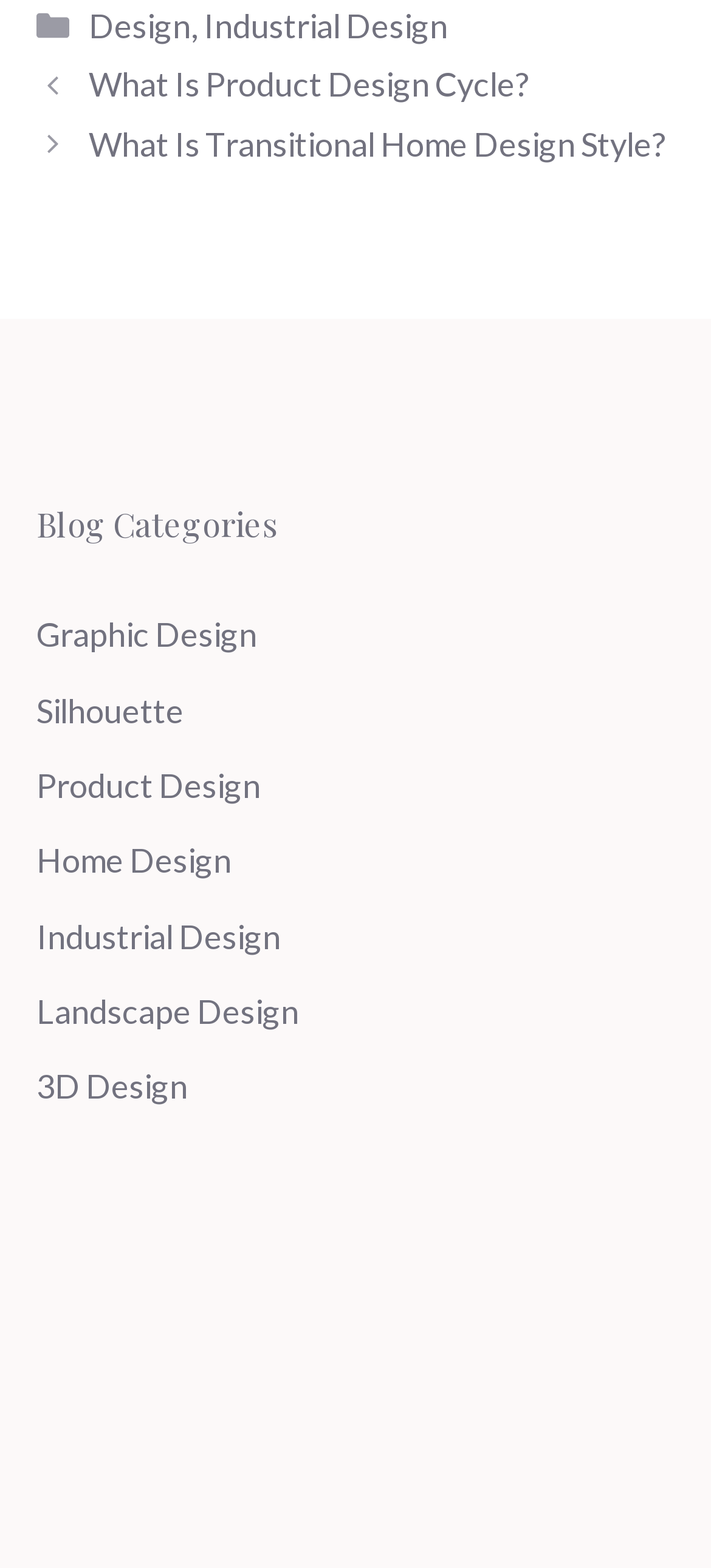Predict the bounding box coordinates of the area that should be clicked to accomplish the following instruction: "read What Is Product Design Cycle?". The bounding box coordinates should consist of four float numbers between 0 and 1, i.e., [left, top, right, bottom].

[0.125, 0.041, 0.746, 0.067]